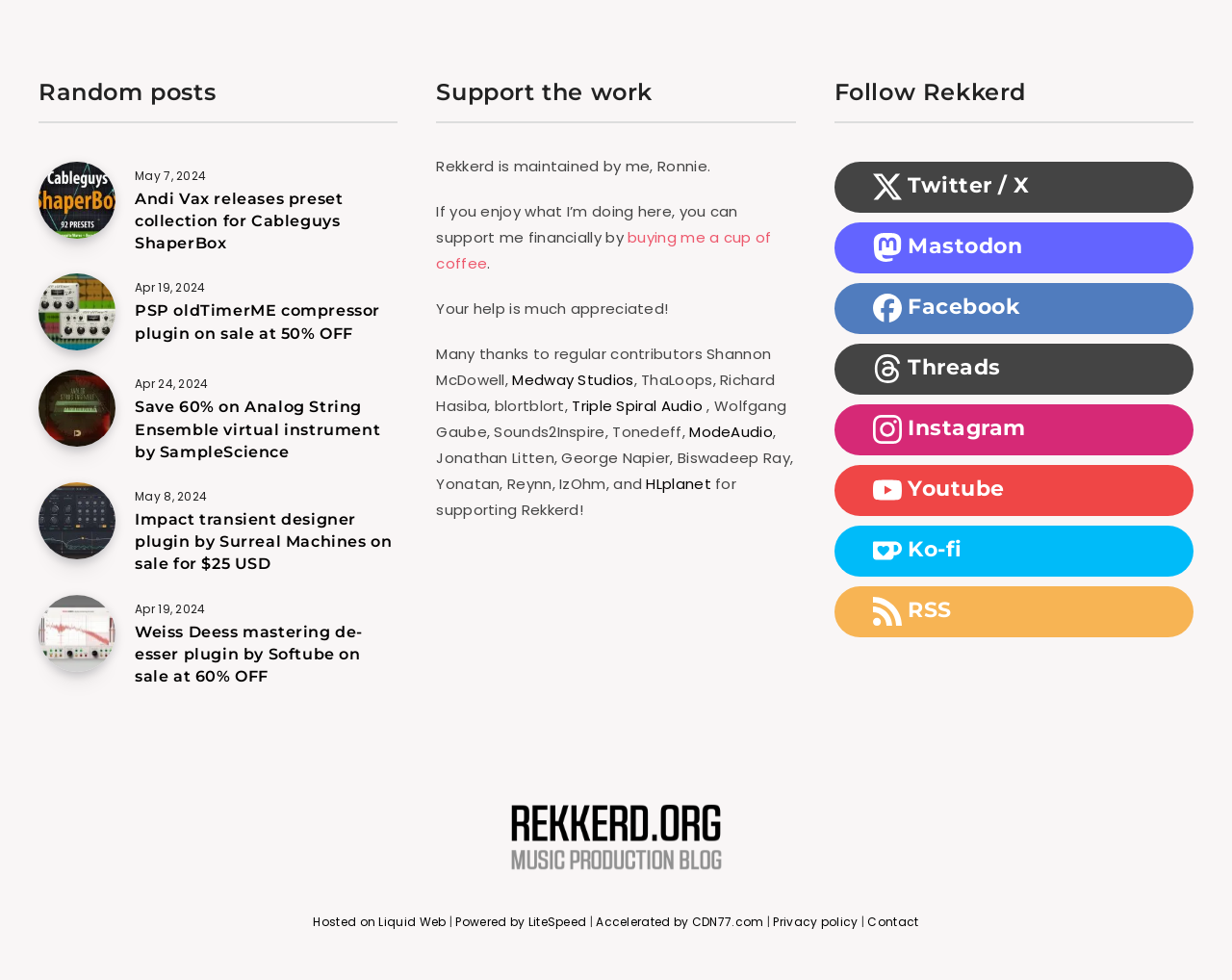Please mark the clickable region by giving the bounding box coordinates needed to complete this instruction: "Follow Rekkerd on Twitter".

[0.677, 0.165, 0.969, 0.217]